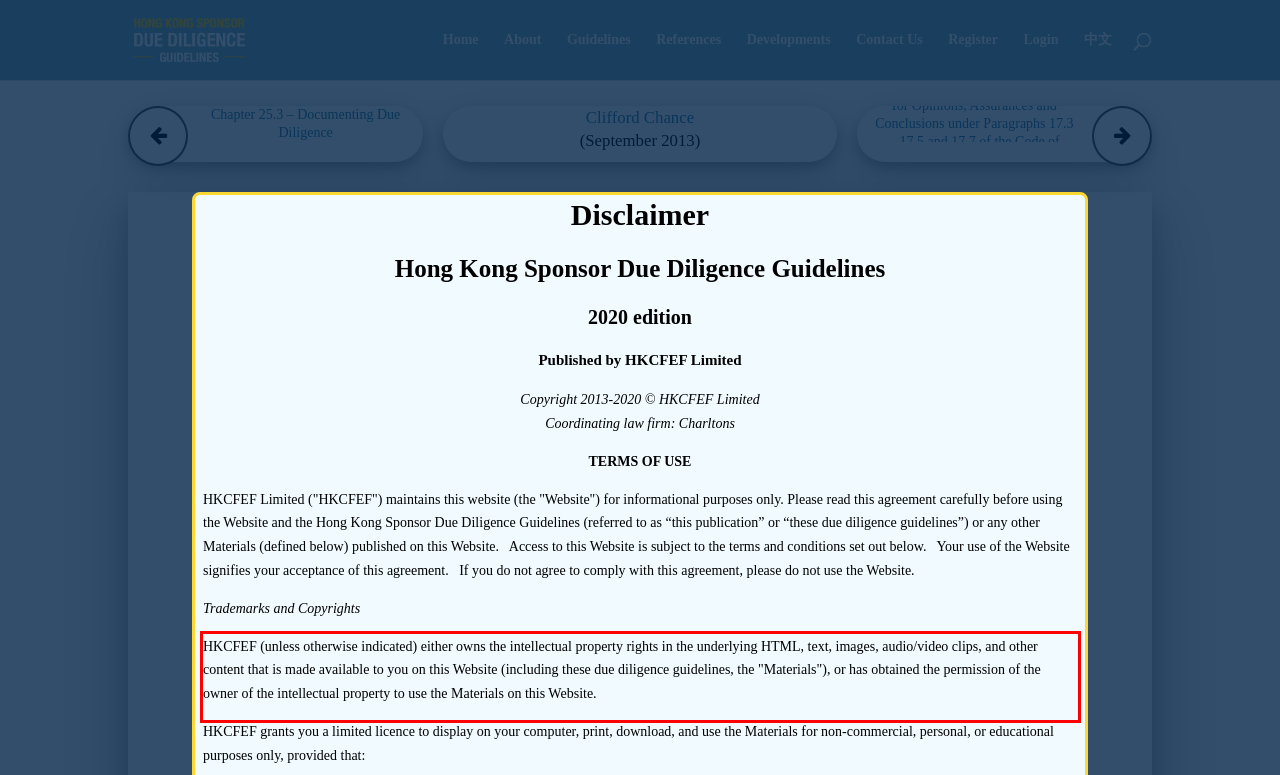Please perform OCR on the text content within the red bounding box that is highlighted in the provided webpage screenshot.

HKCFEF (unless otherwise indicated) either owns the intellectual property rights in the underlying HTML, text, images, audio/video clips, and other content that is made available to you on this Website (including these due diligence guidelines, the "Materials"), or has obtained the permission of the owner of the intellectual property to use the Materials on this Website.